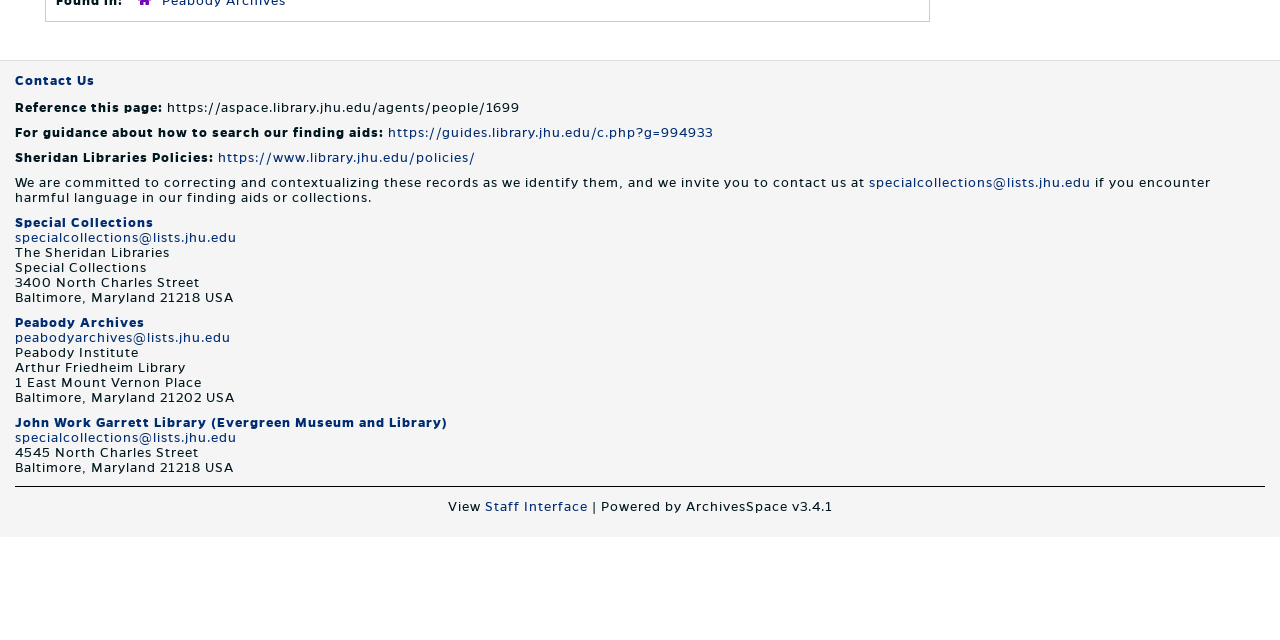Locate the bounding box of the UI element based on this description: "Ocean conservation and protection". Provide four float numbers between 0 and 1 as [left, top, right, bottom].

None